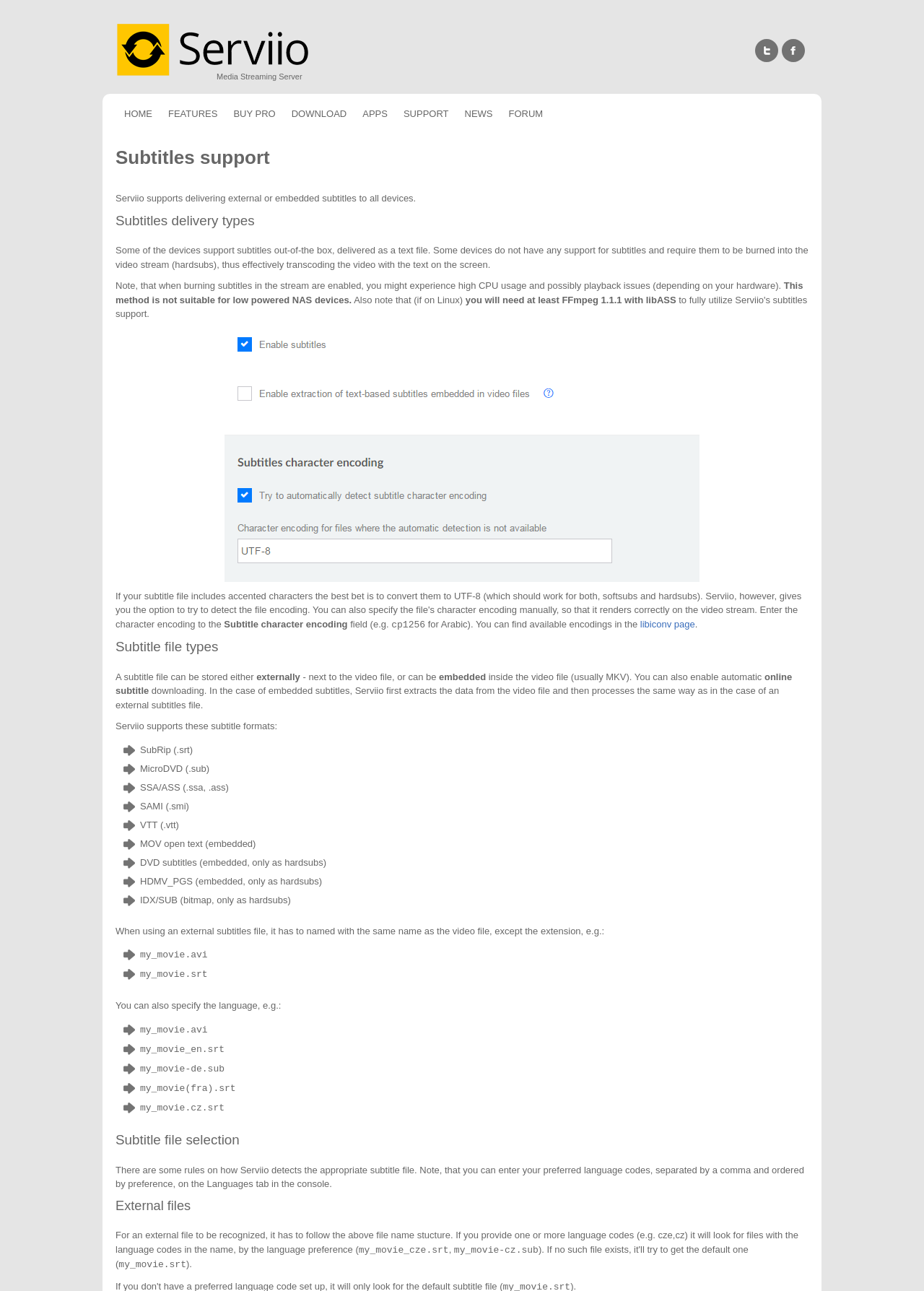Find the bounding box coordinates of the clickable area that will achieve the following instruction: "Learn more about Subtitles support".

[0.125, 0.109, 0.875, 0.137]